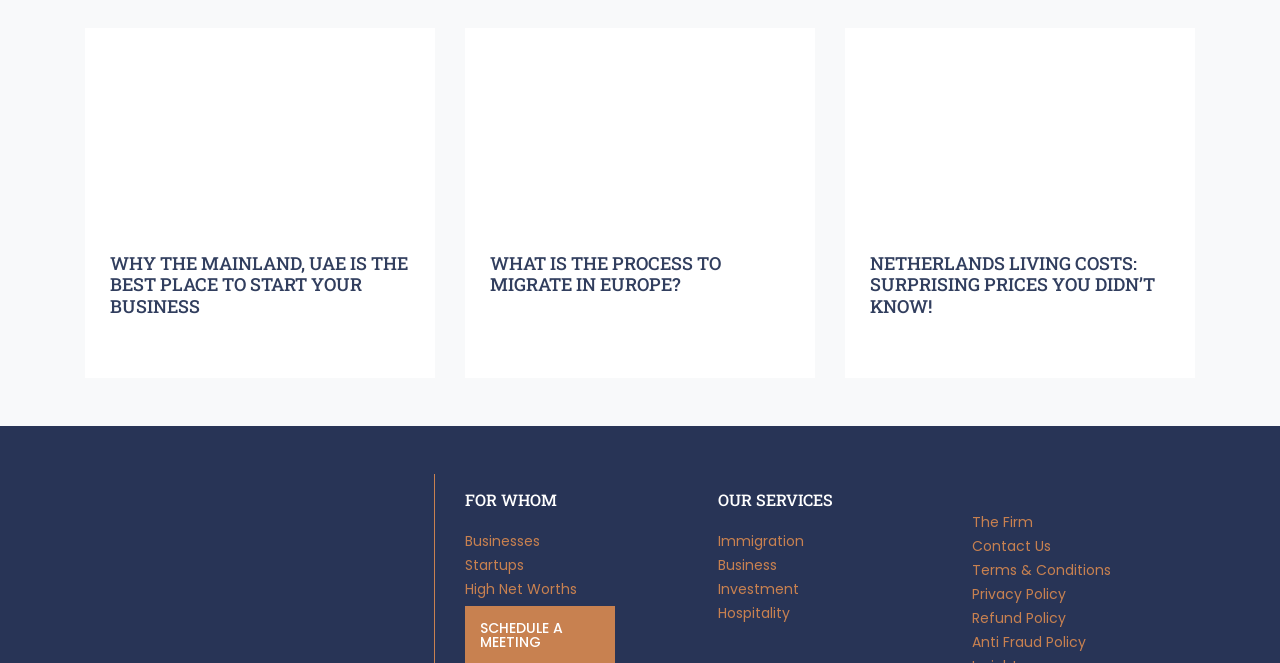Please respond in a single word or phrase: 
What is the main topic of the first link?

Business in UAE